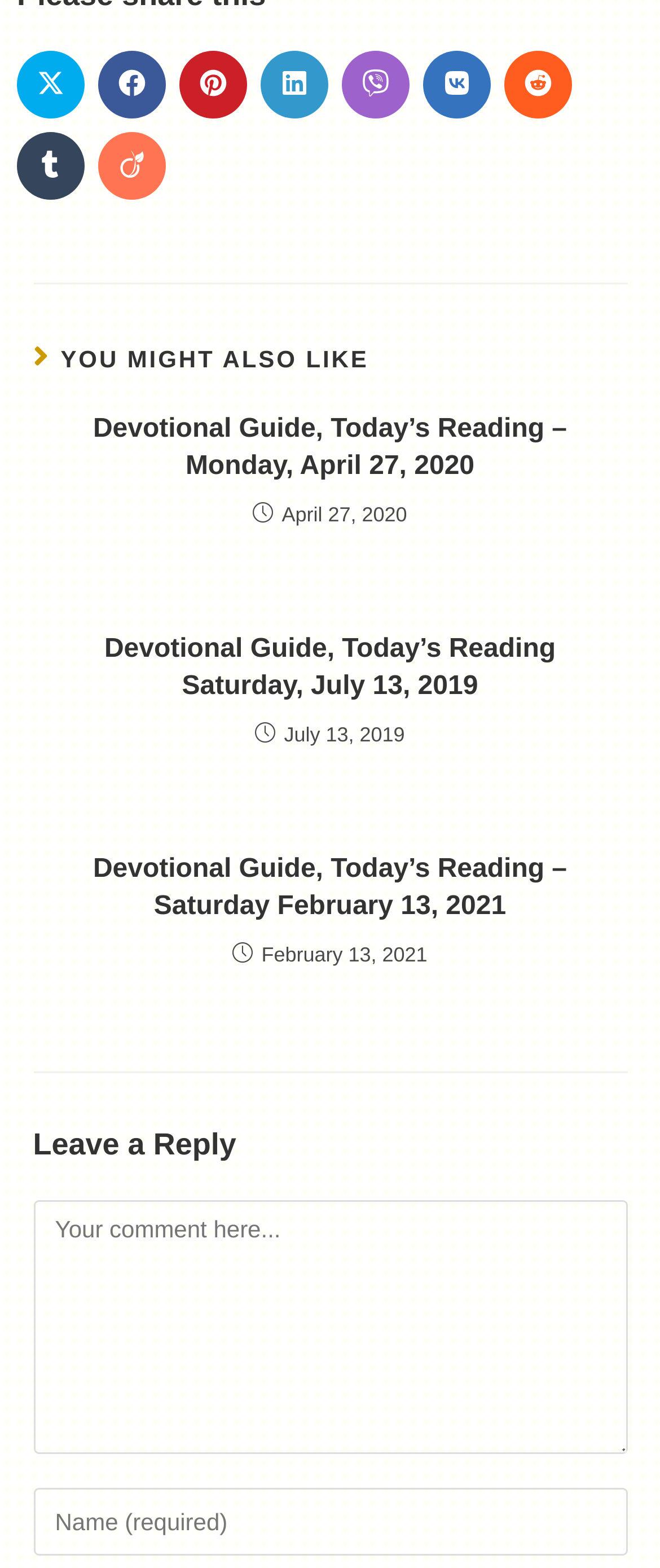Please find the bounding box coordinates of the element that you should click to achieve the following instruction: "Go to home page". The coordinates should be presented as four float numbers between 0 and 1: [left, top, right, bottom].

None